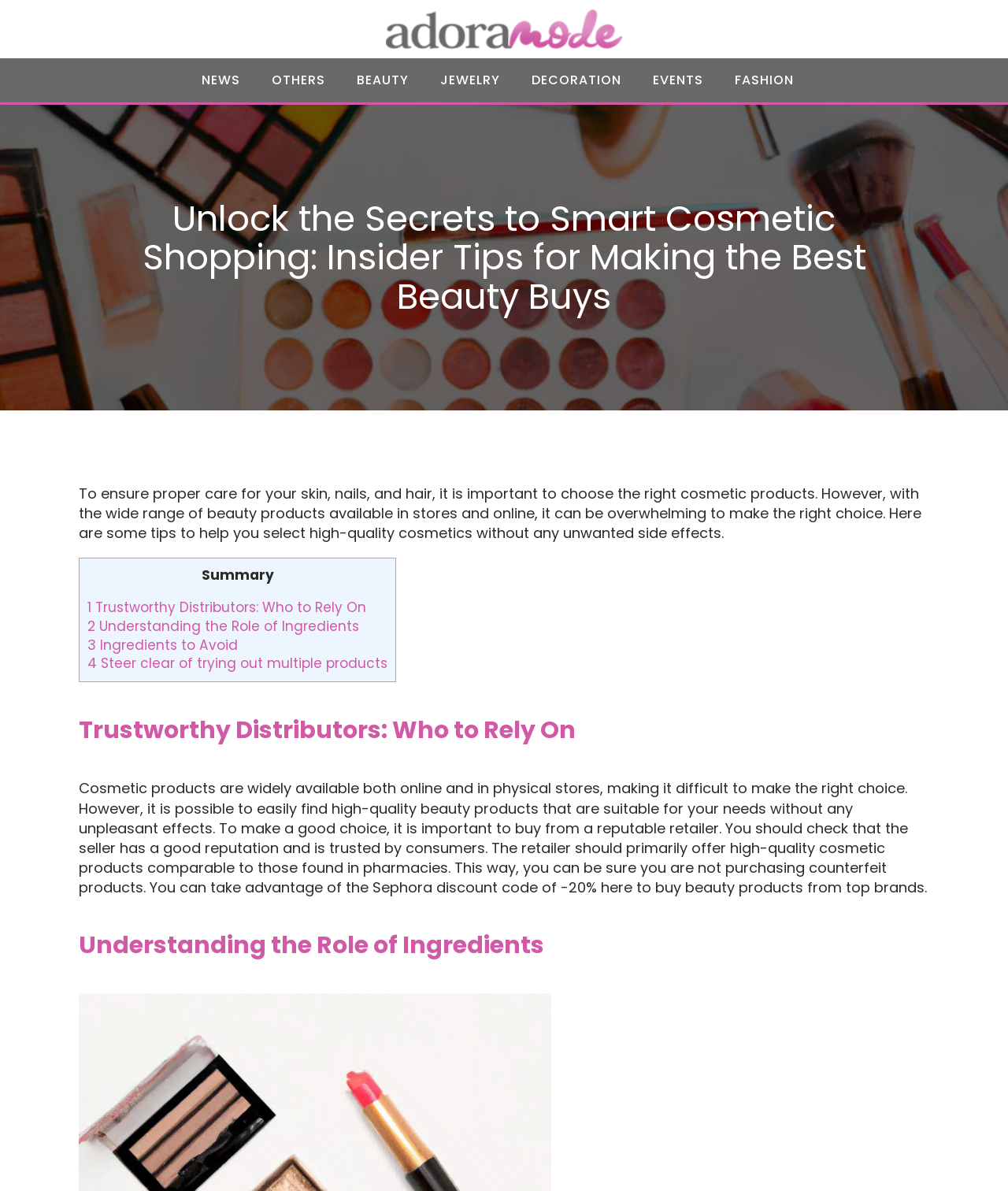Please give the bounding box coordinates of the area that should be clicked to fulfill the following instruction: "Click on 1 Trustworthy Distributors: Who to Rely On". The coordinates should be in the format of four float numbers from 0 to 1, i.e., [left, top, right, bottom].

[0.087, 0.502, 0.363, 0.518]